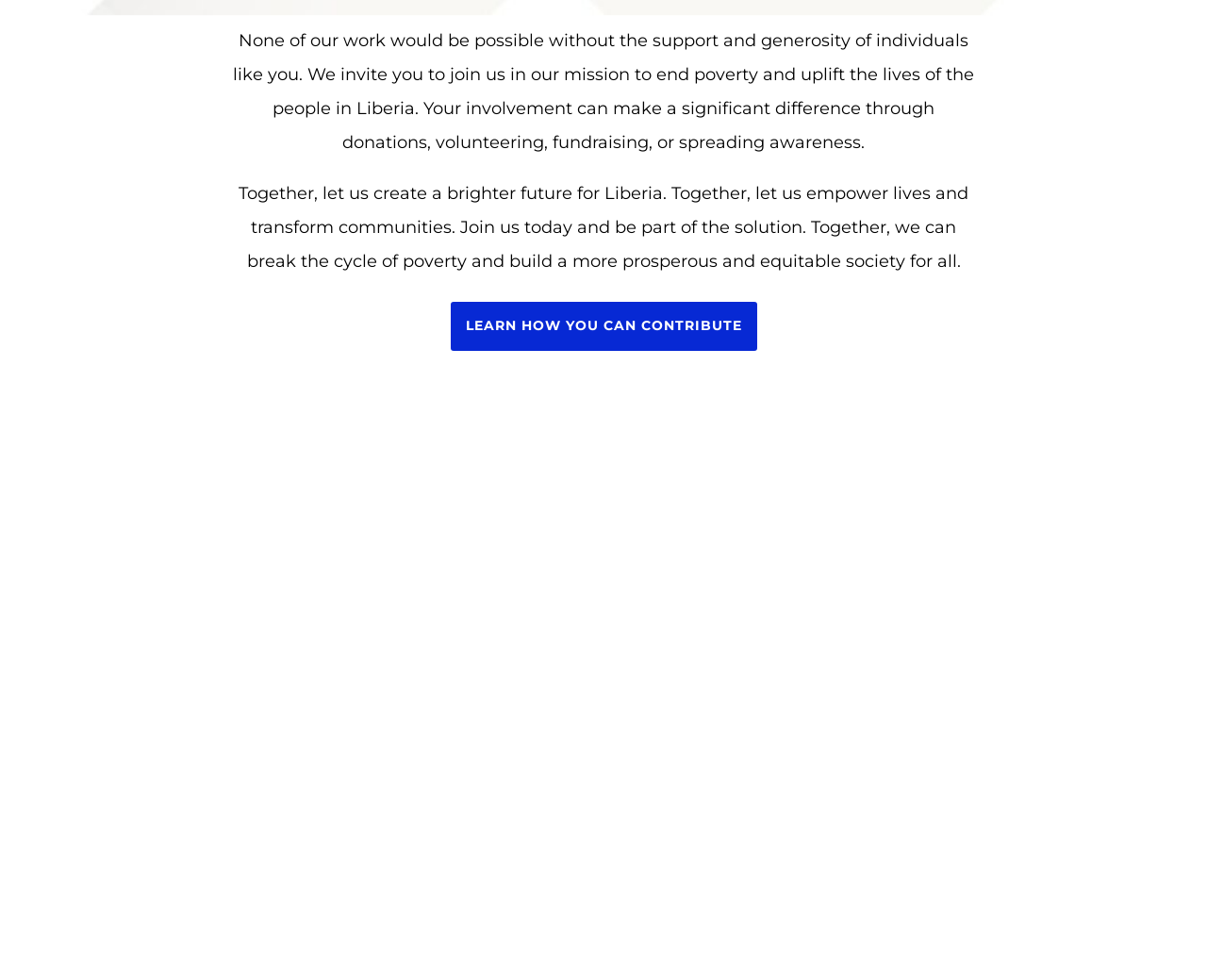Locate the bounding box coordinates of the element you need to click to accomplish the task described by this instruction: "go to home page".

[0.48, 0.655, 0.52, 0.673]